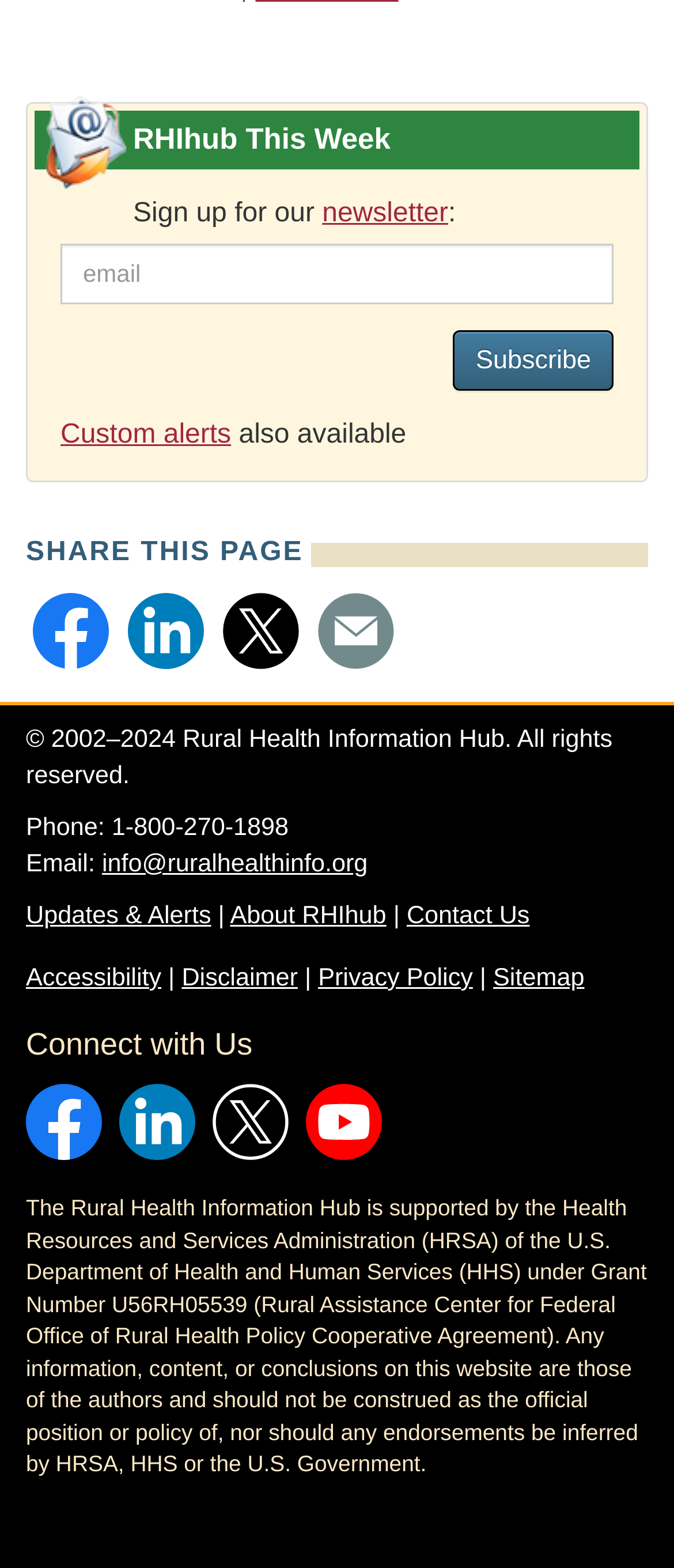How many ways are available to share the page?
Using the picture, provide a one-word or short phrase answer.

4